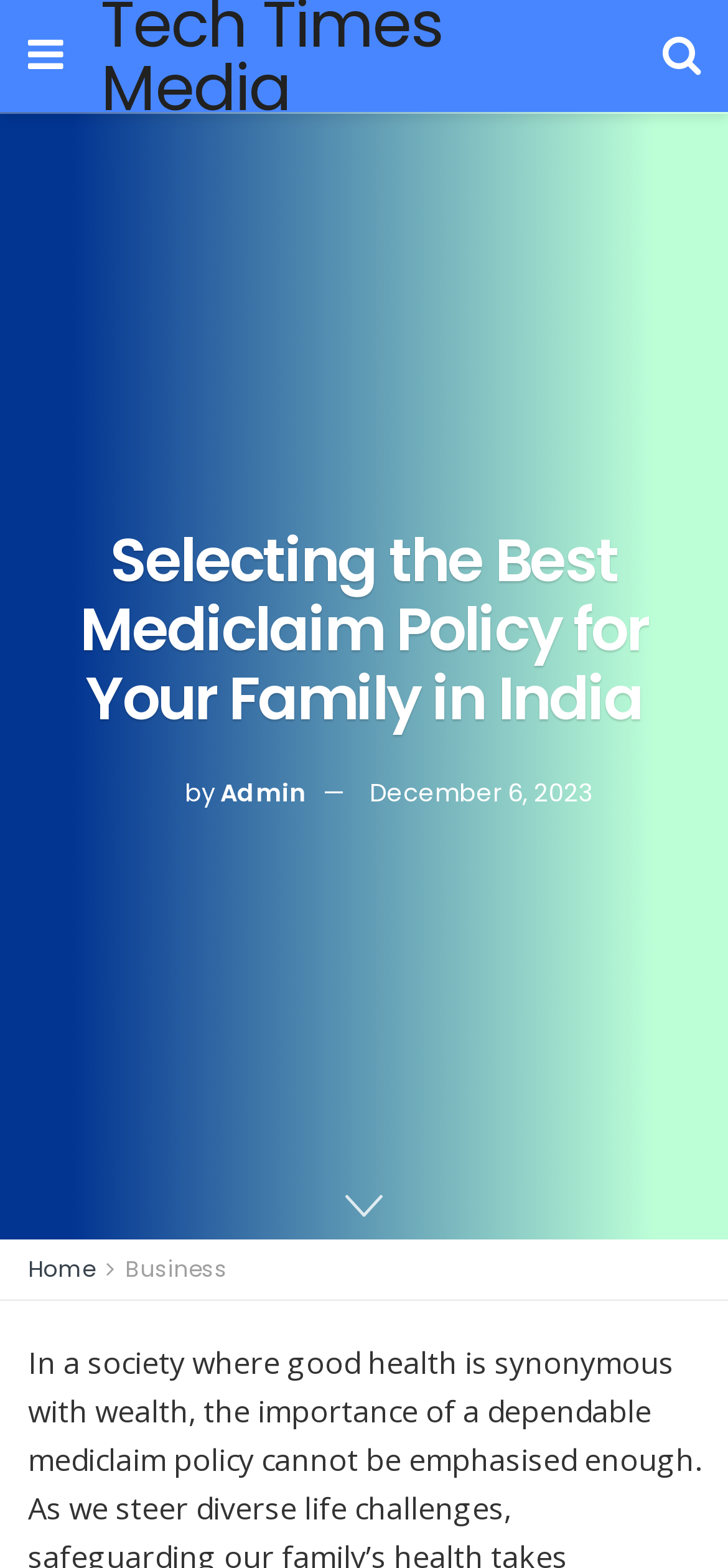What is the author of the current article?
Please respond to the question thoroughly and include all relevant details.

I found the author's name by looking at the text next to the 'by' keyword, which is 'Admin'. This information is usually provided to indicate who wrote the article.